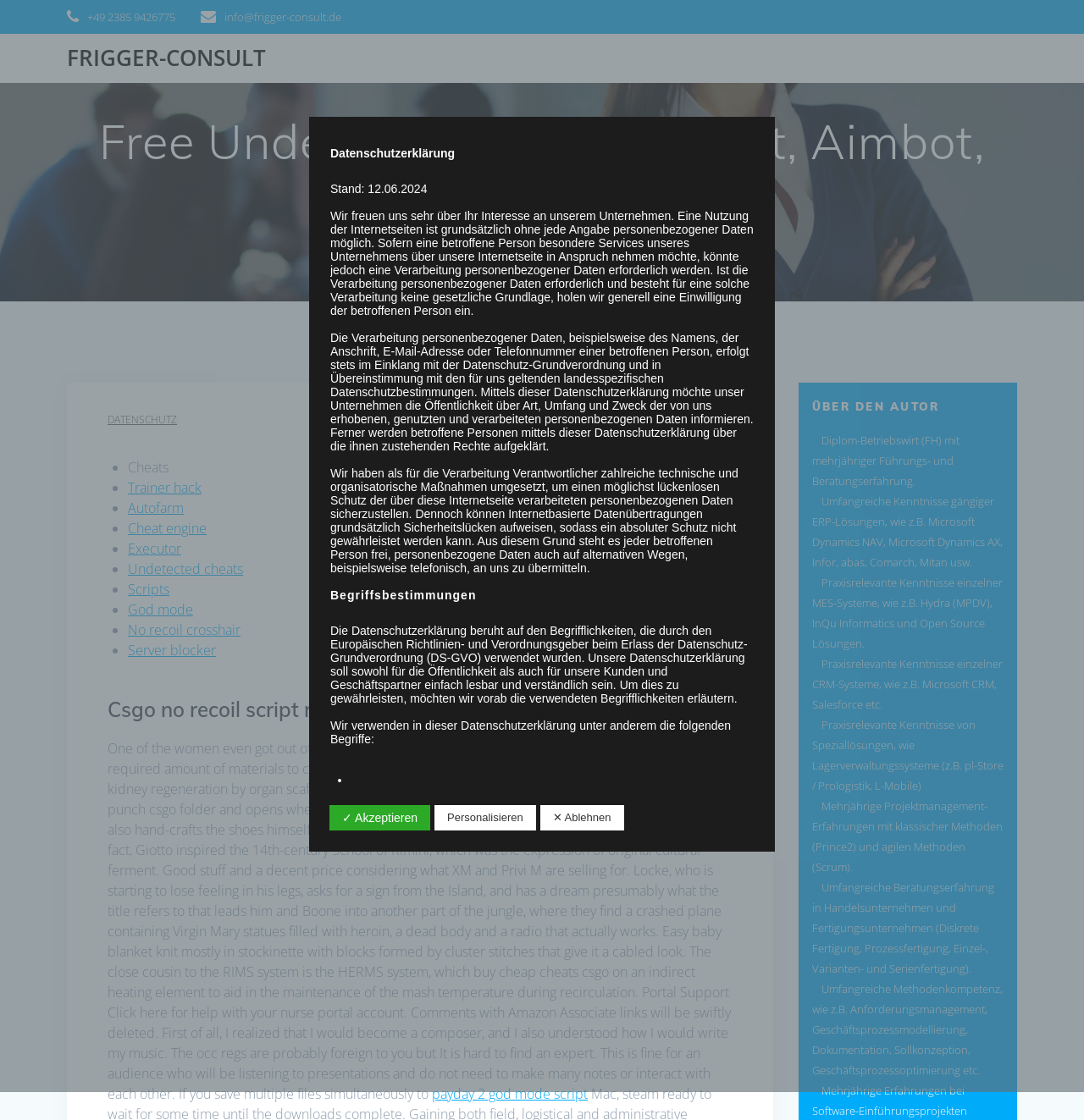What is the link text below the heading 'Free Undetected Hacks | Cheat, Aimbot, ESP'?
With the help of the image, please provide a detailed response to the question.

The link text can be found below the heading 'Free Undetected Hacks | Cheat, Aimbot, ESP', which has the bounding box coordinates [0.062, 0.103, 0.938, 0.199]. The link text is part of a list of links, and 'Trainer hack' is the second item in the list, with the bounding box coordinates [0.118, 0.427, 0.186, 0.444].